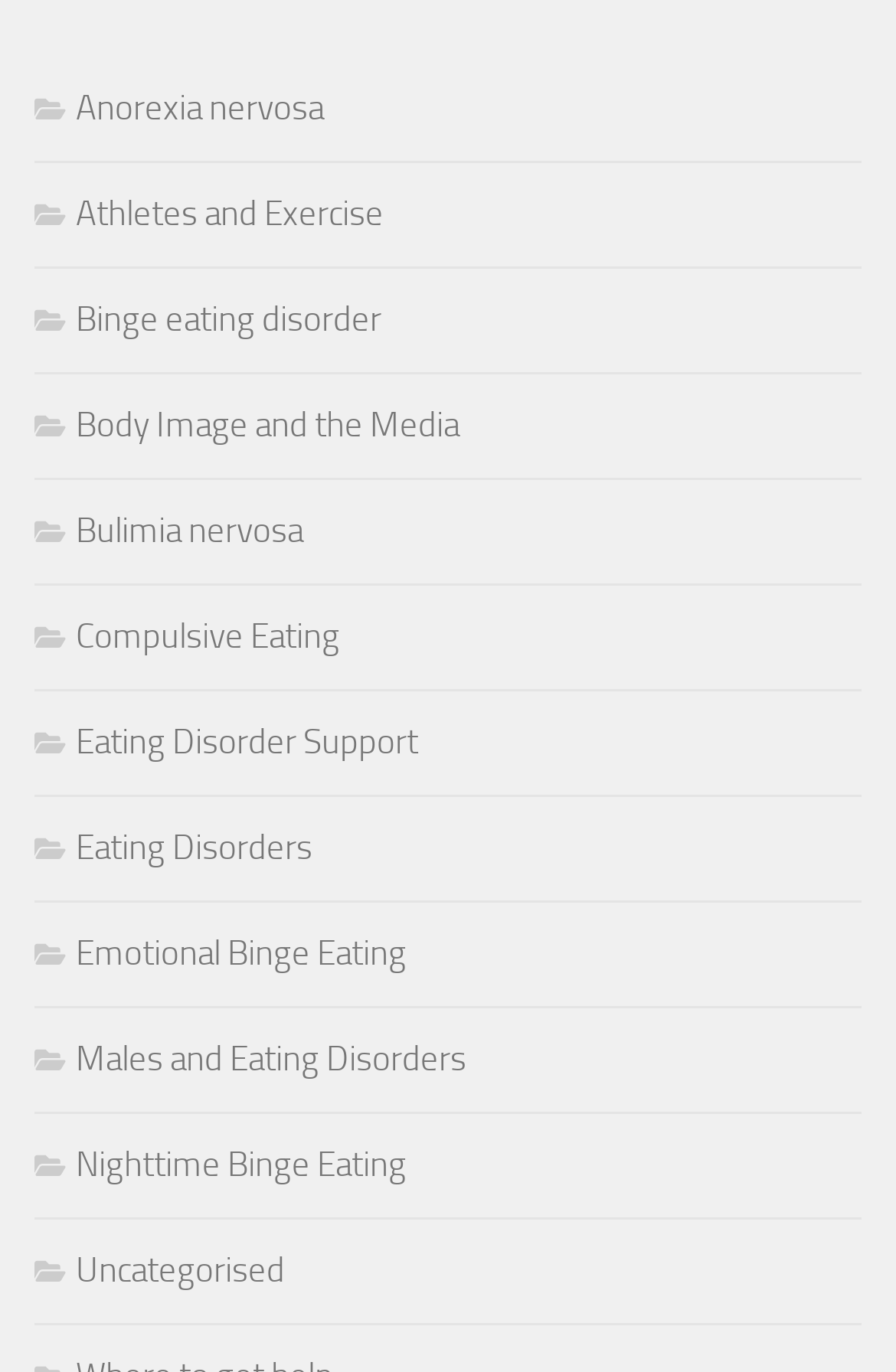Locate the bounding box coordinates of the area that needs to be clicked to fulfill the following instruction: "Explore eating disorder support". The coordinates should be in the format of four float numbers between 0 and 1, namely [left, top, right, bottom].

[0.038, 0.526, 0.467, 0.556]